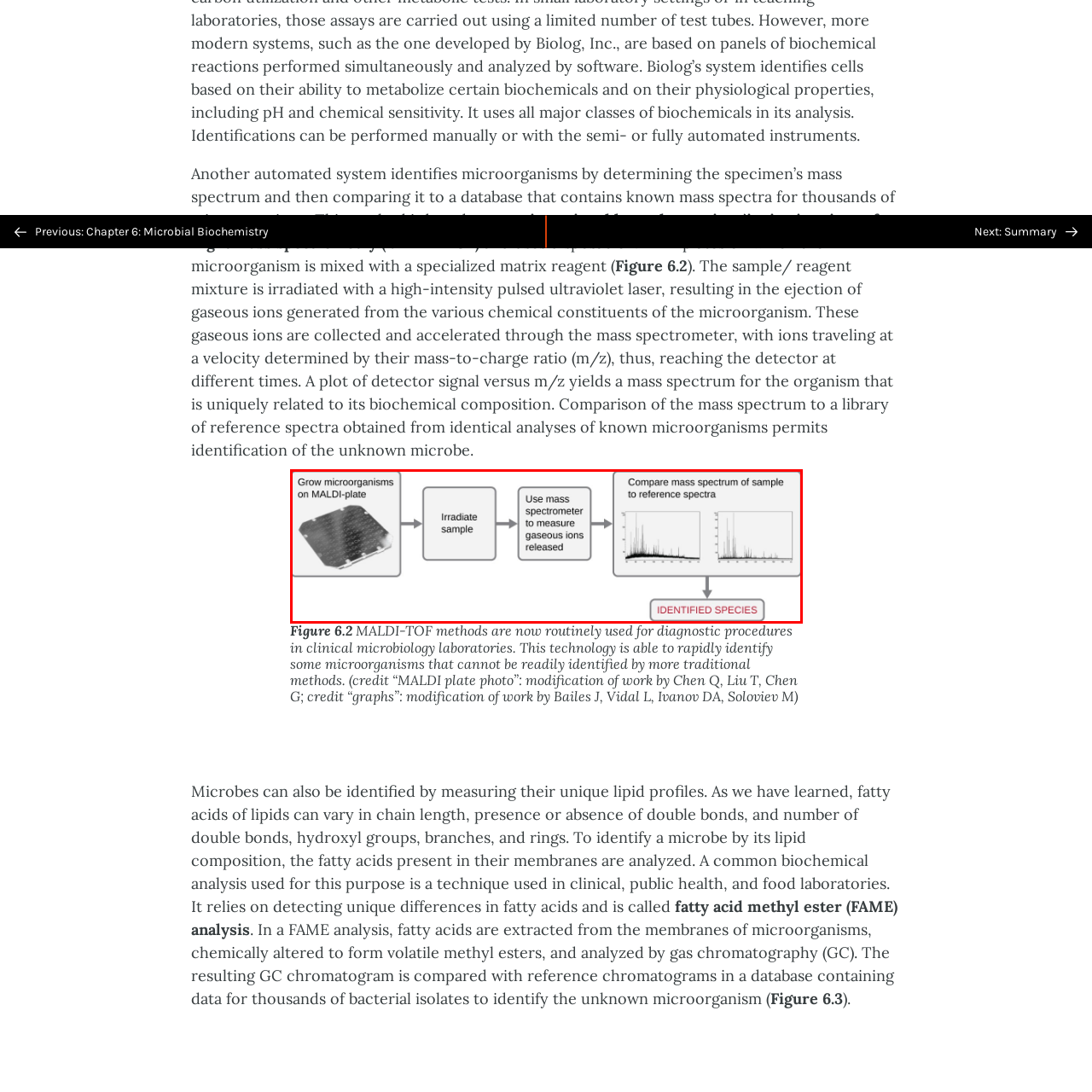Observe the content inside the red rectangle, What is the purpose of comparing the mass spectrum to reference spectra? 
Give your answer in just one word or phrase.

To determine the microorganism species